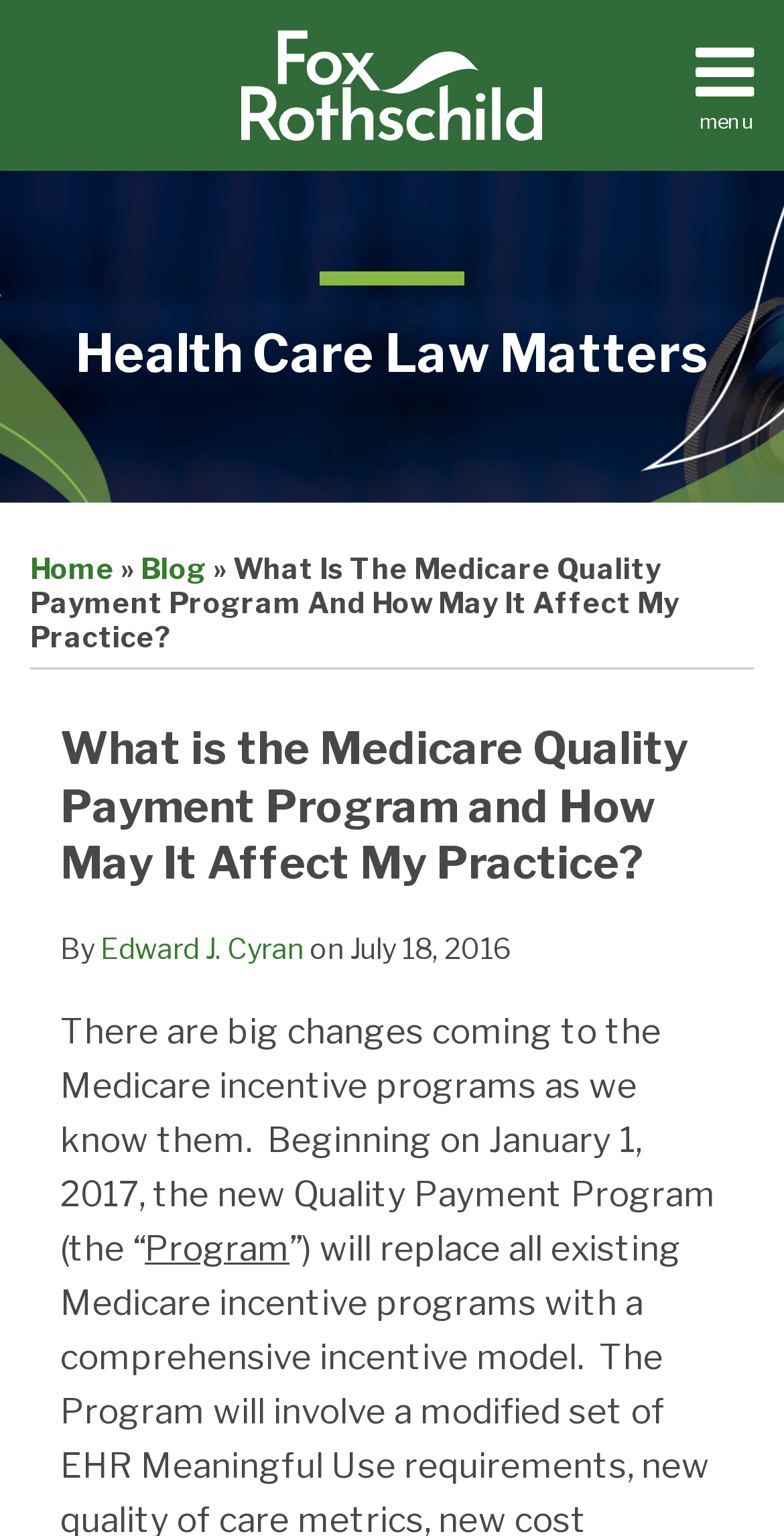Find the bounding box coordinates for the HTML element specified by: "Facilities".

[0.046, 0.392, 0.226, 0.423]